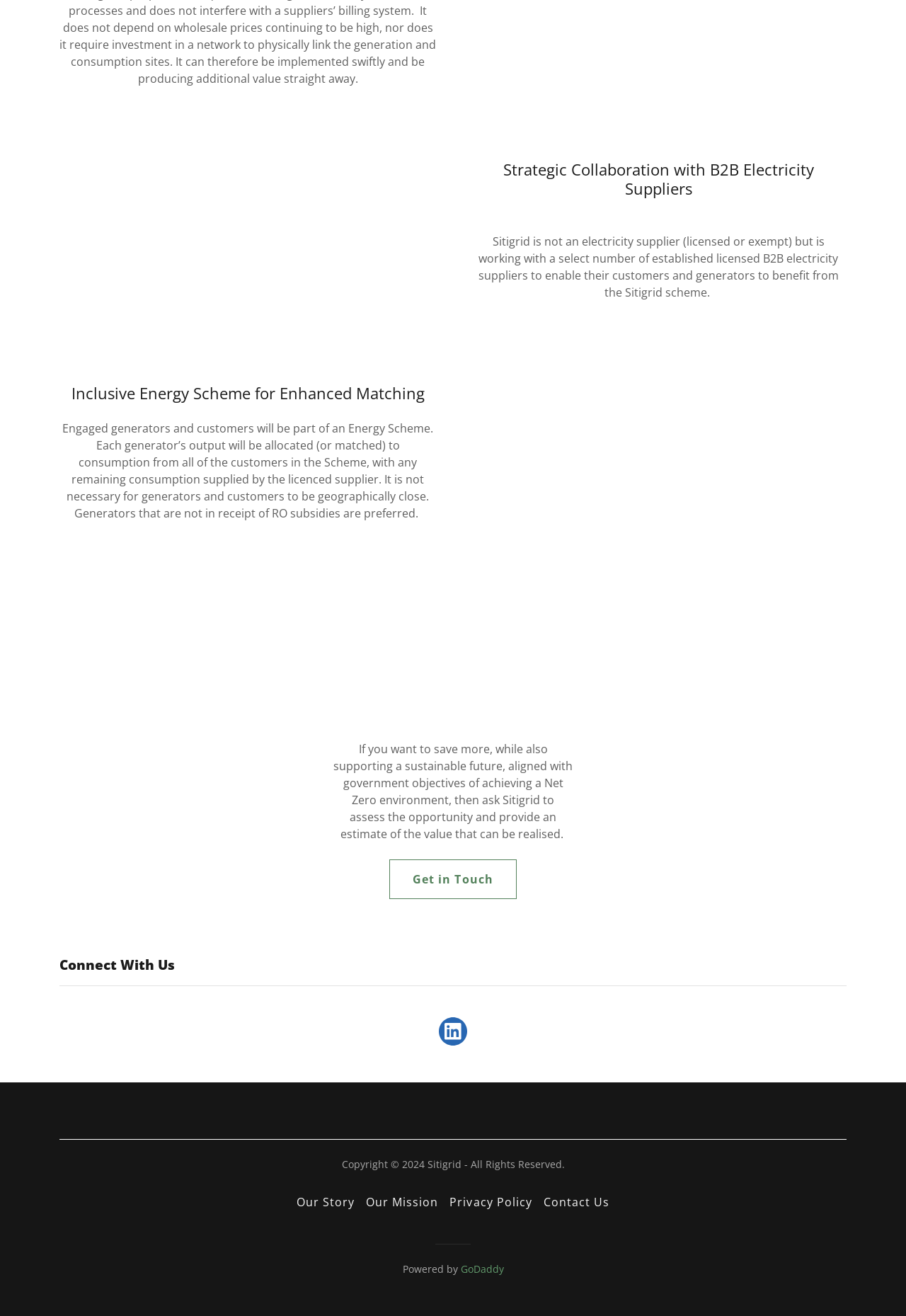What is Sitigrid not?
Based on the screenshot, answer the question with a single word or phrase.

an electricity supplier